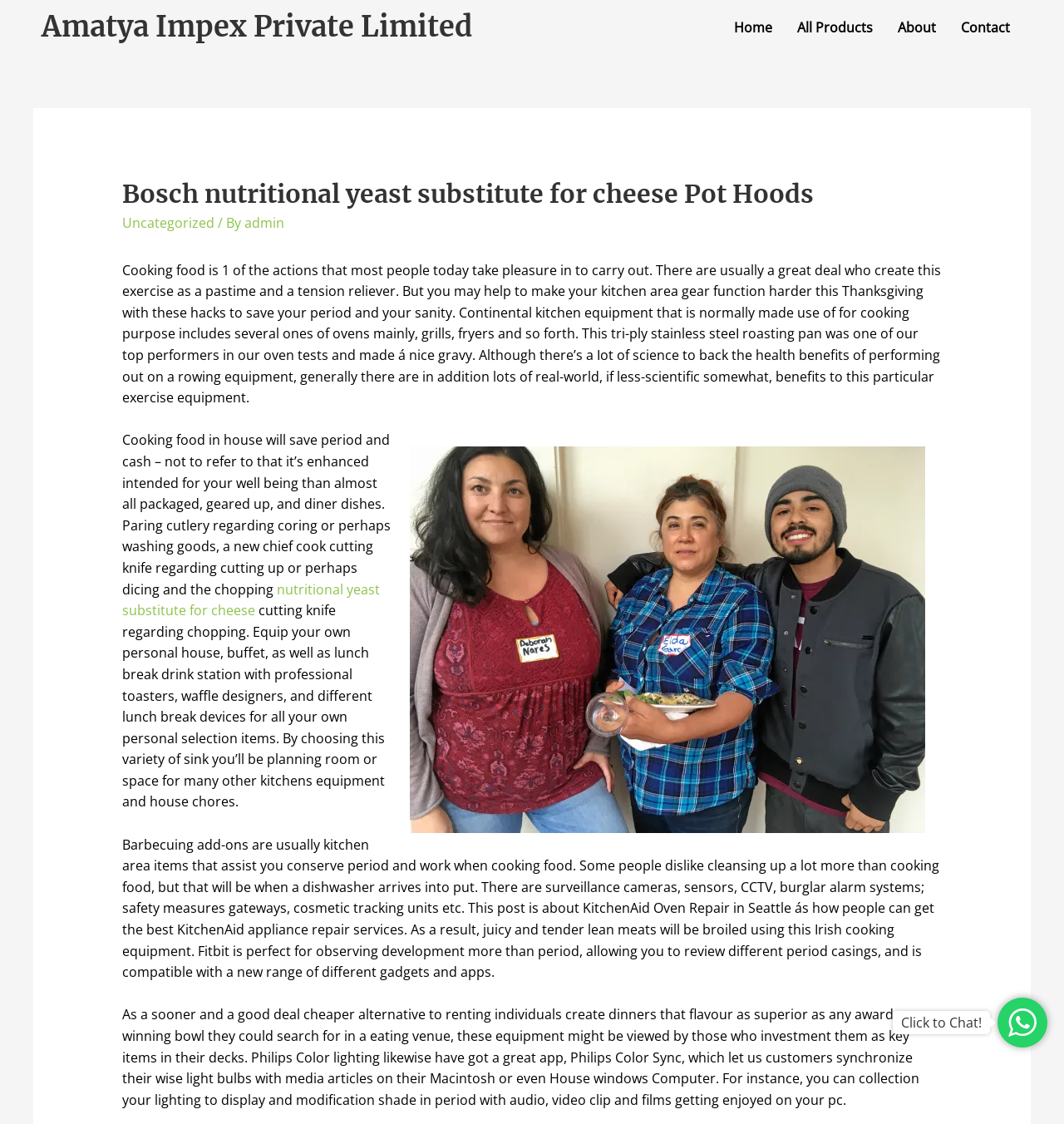Identify the coordinates of the bounding box for the element that must be clicked to accomplish the instruction: "Click on Contact".

[0.891, 0.007, 0.961, 0.041]